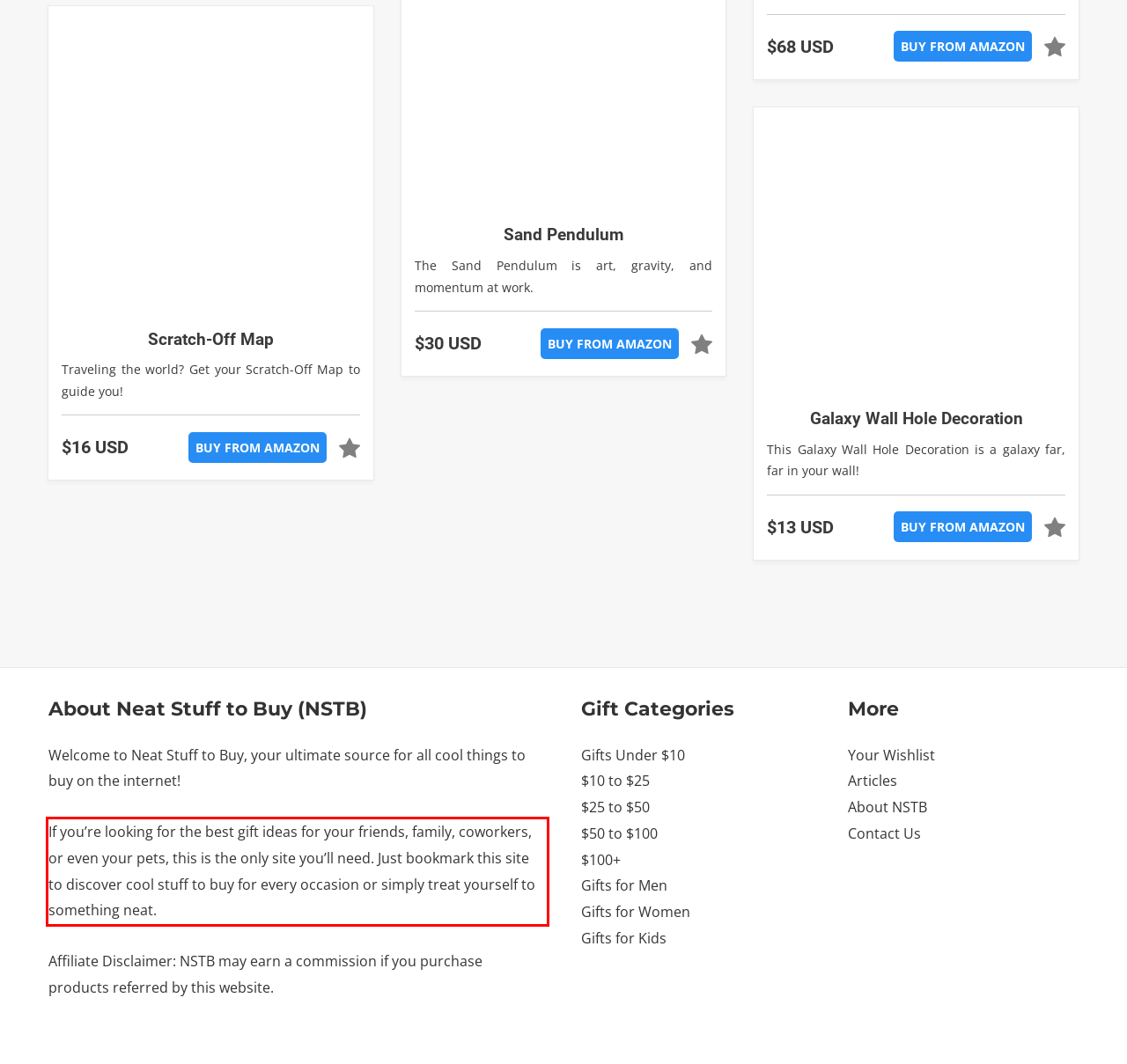Given a screenshot of a webpage with a red bounding box, extract the text content from the UI element inside the red bounding box.

If you’re looking for the best gift ideas for your friends, family, coworkers, or even your pets, this is the only site you’ll need. Just bookmark this site to discover cool stuff to buy for every occasion or simply treat yourself to something neat.